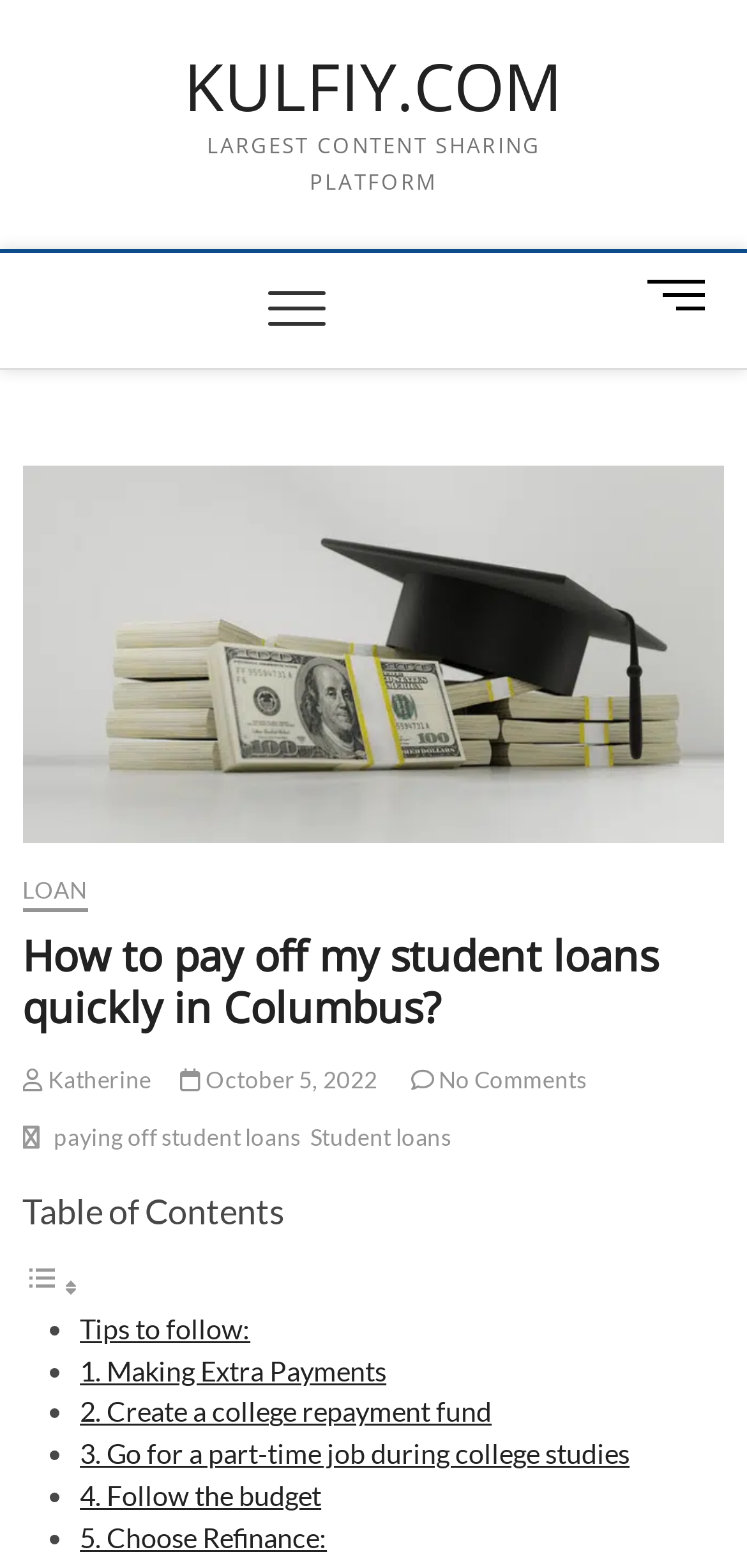Please identify the bounding box coordinates for the region that you need to click to follow this instruction: "Read the article about paying off student loans".

[0.072, 0.716, 0.415, 0.741]